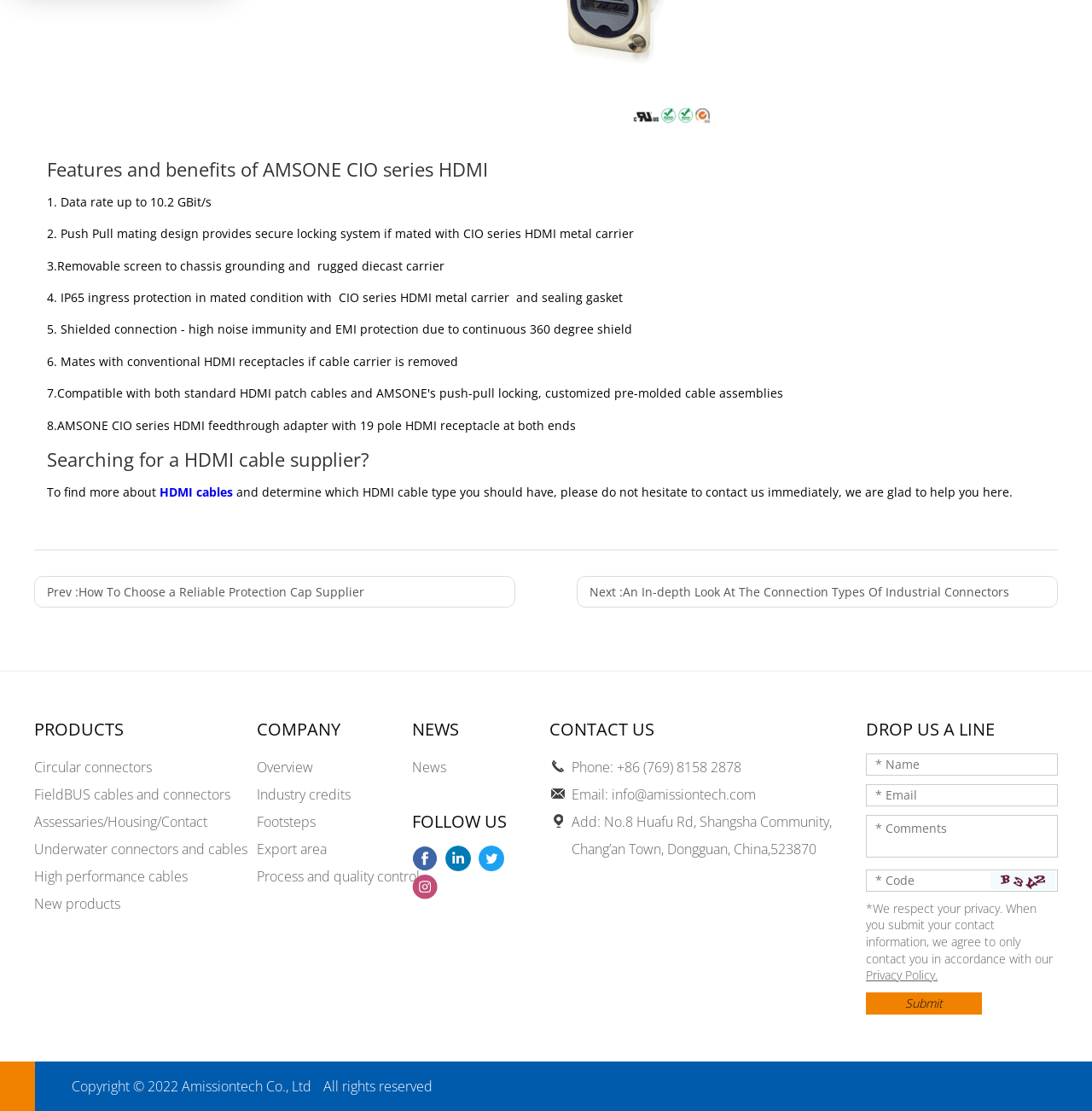Provide the bounding box coordinates for the UI element that is described as: "Assessaries/Housing/Contact".

[0.031, 0.731, 0.19, 0.748]